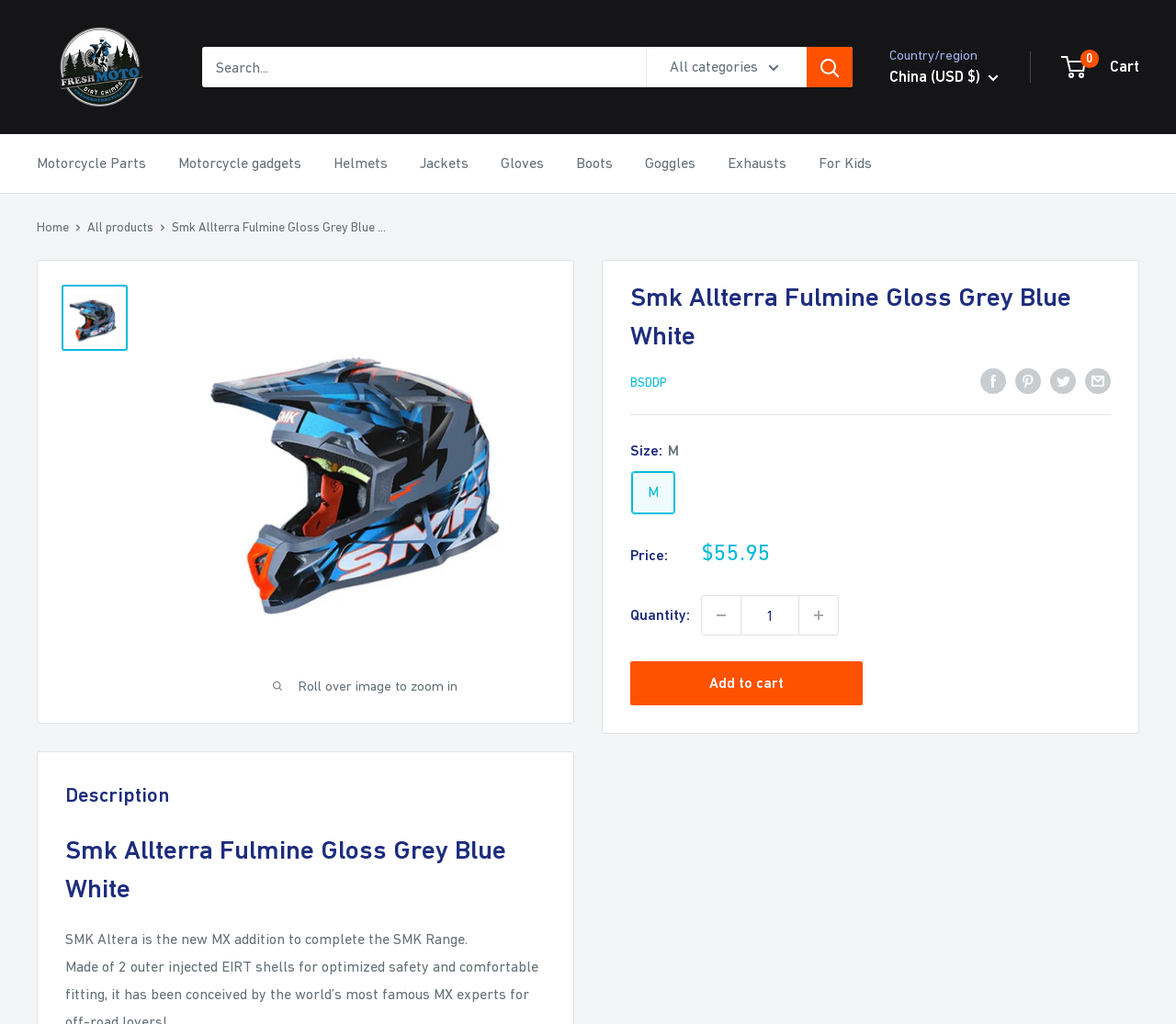Ascertain the bounding box coordinates for the UI element detailed here: "Assessment Report". The coordinates should be provided as [left, top, right, bottom] with each value being a float between 0 and 1.

None